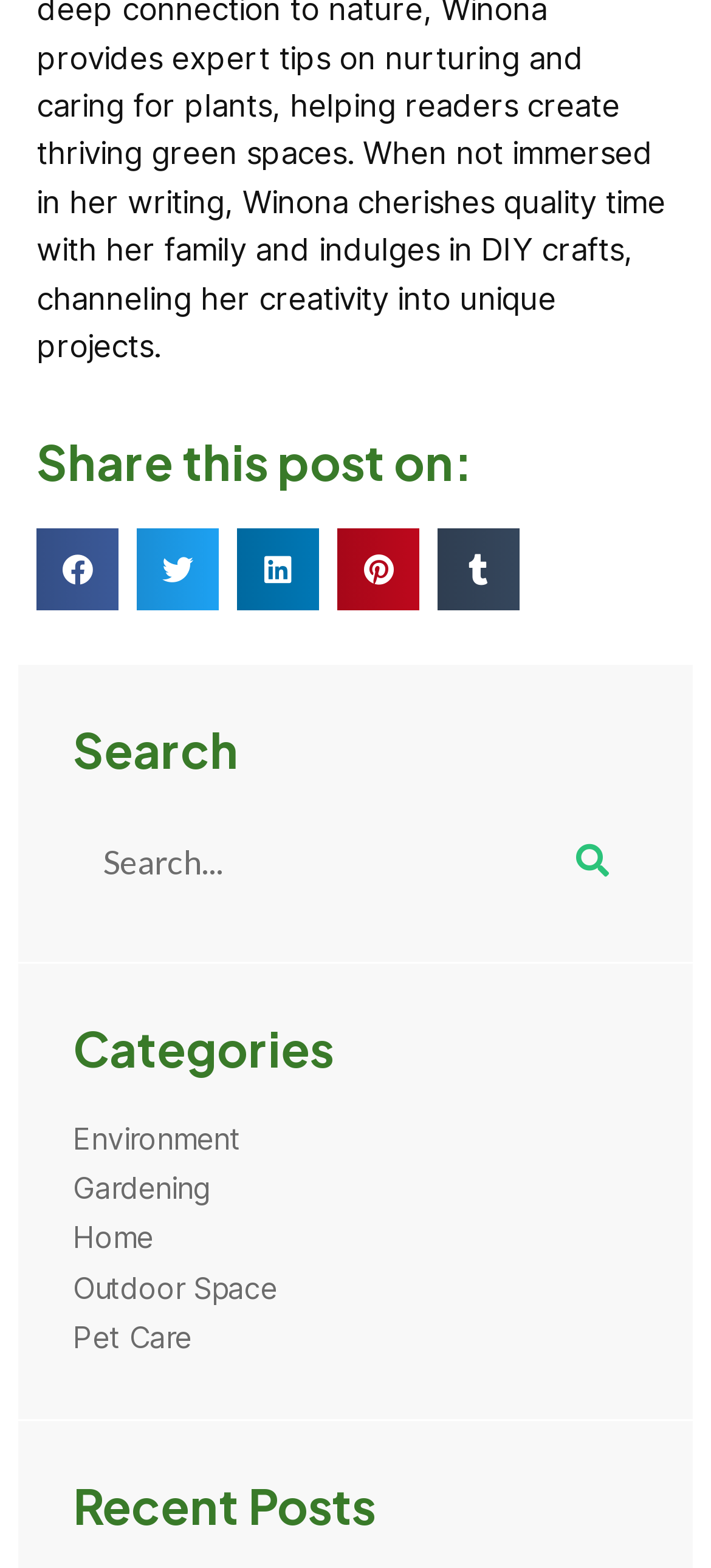Determine the bounding box coordinates for the HTML element mentioned in the following description: "parent_node: Search name="s" placeholder="Search..."". The coordinates should be a list of four floats ranging from 0 to 1, represented as [left, top, right, bottom].

[0.103, 0.52, 0.769, 0.578]